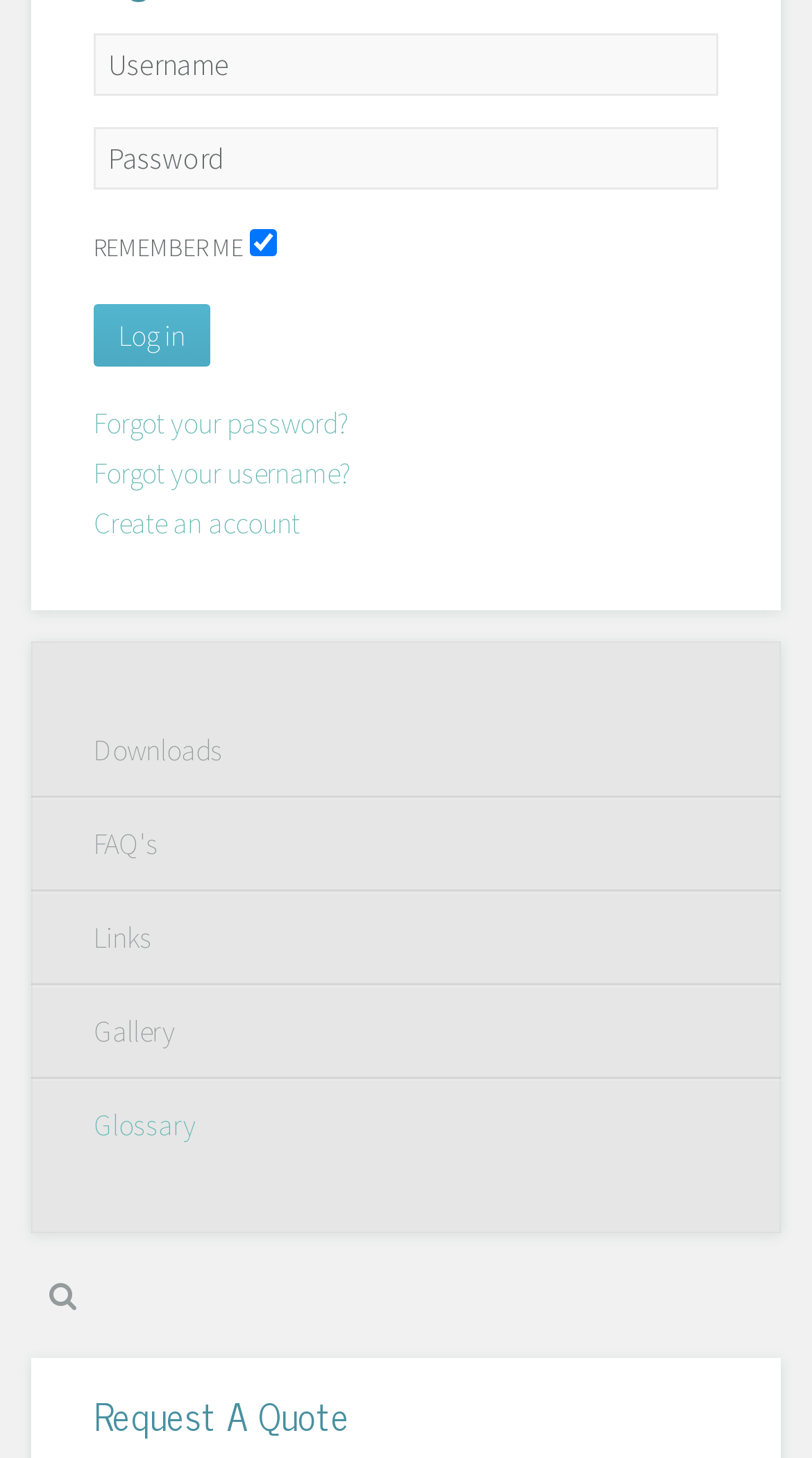Bounding box coordinates should be provided in the format (top-left x, top-left y, bottom-right x, bottom-right y) with all values between 0 and 1. Identify the bounding box for this UI element: Forgot your username?

[0.115, 0.312, 0.431, 0.338]